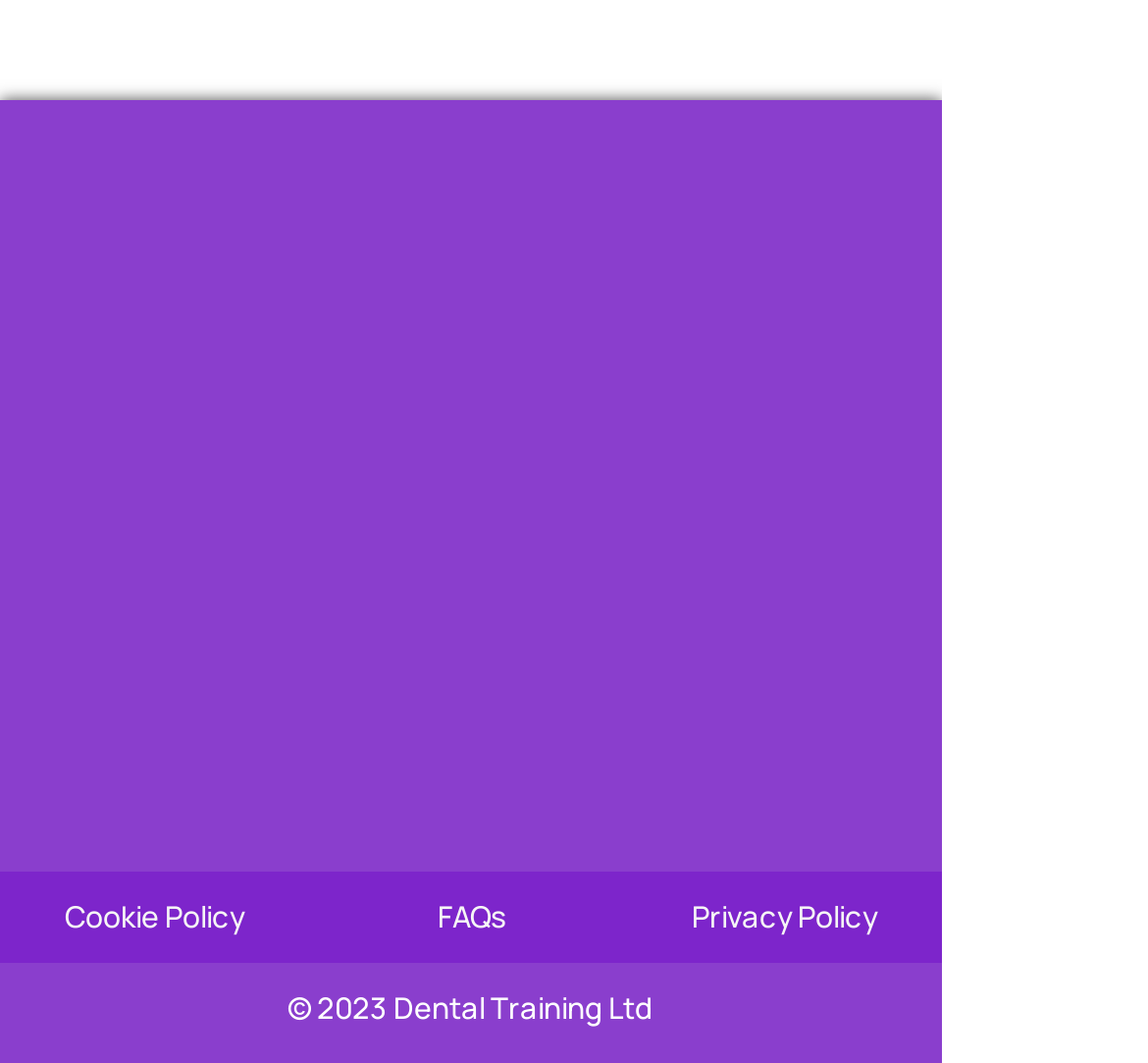What is the company name?
Respond with a short answer, either a single word or a phrase, based on the image.

Dental Training Ltd